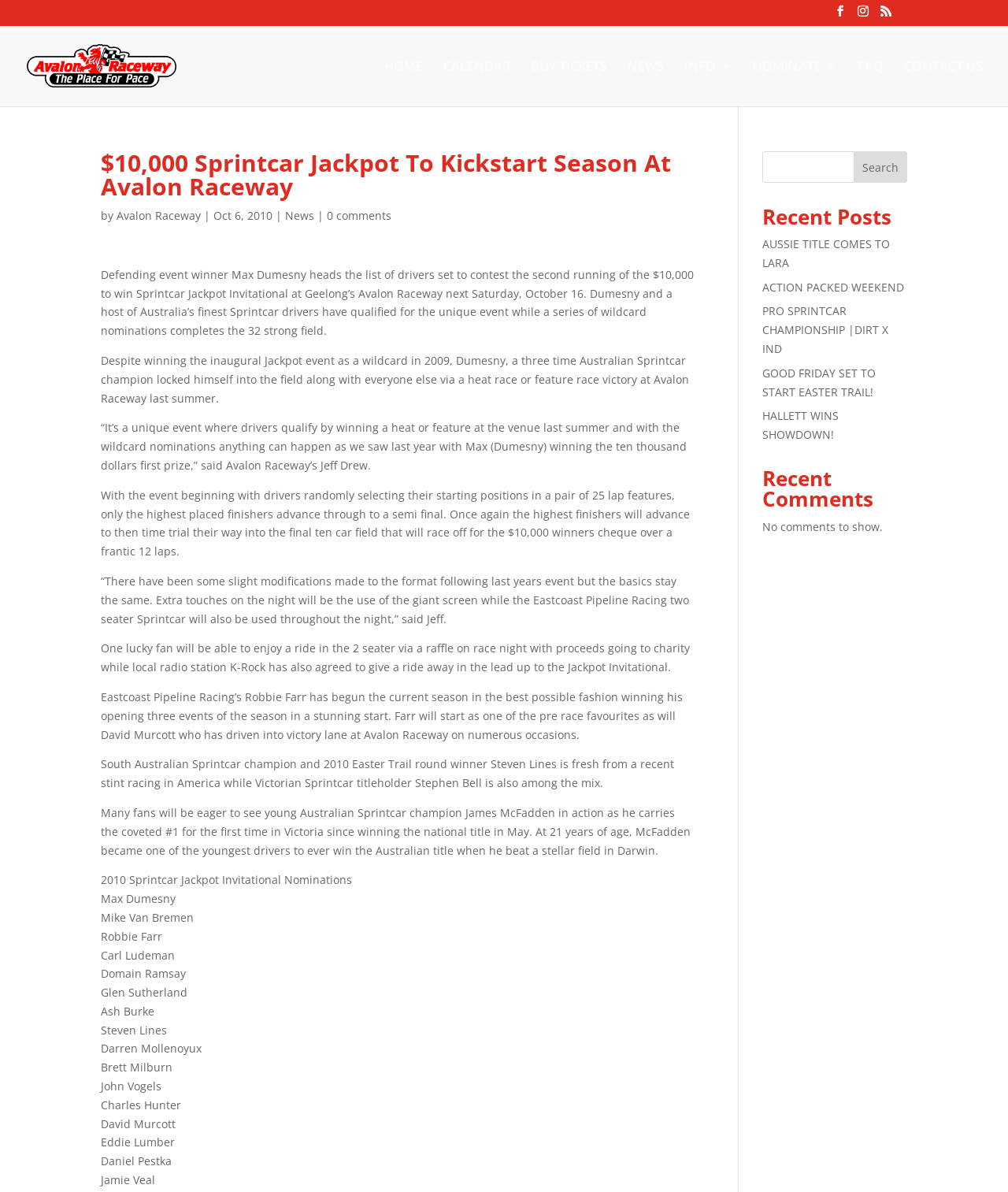Please give the bounding box coordinates of the area that should be clicked to fulfill the following instruction: "Click on the HOME link". The coordinates should be in the format of four float numbers from 0 to 1, i.e., [left, top, right, bottom].

[0.381, 0.051, 0.42, 0.089]